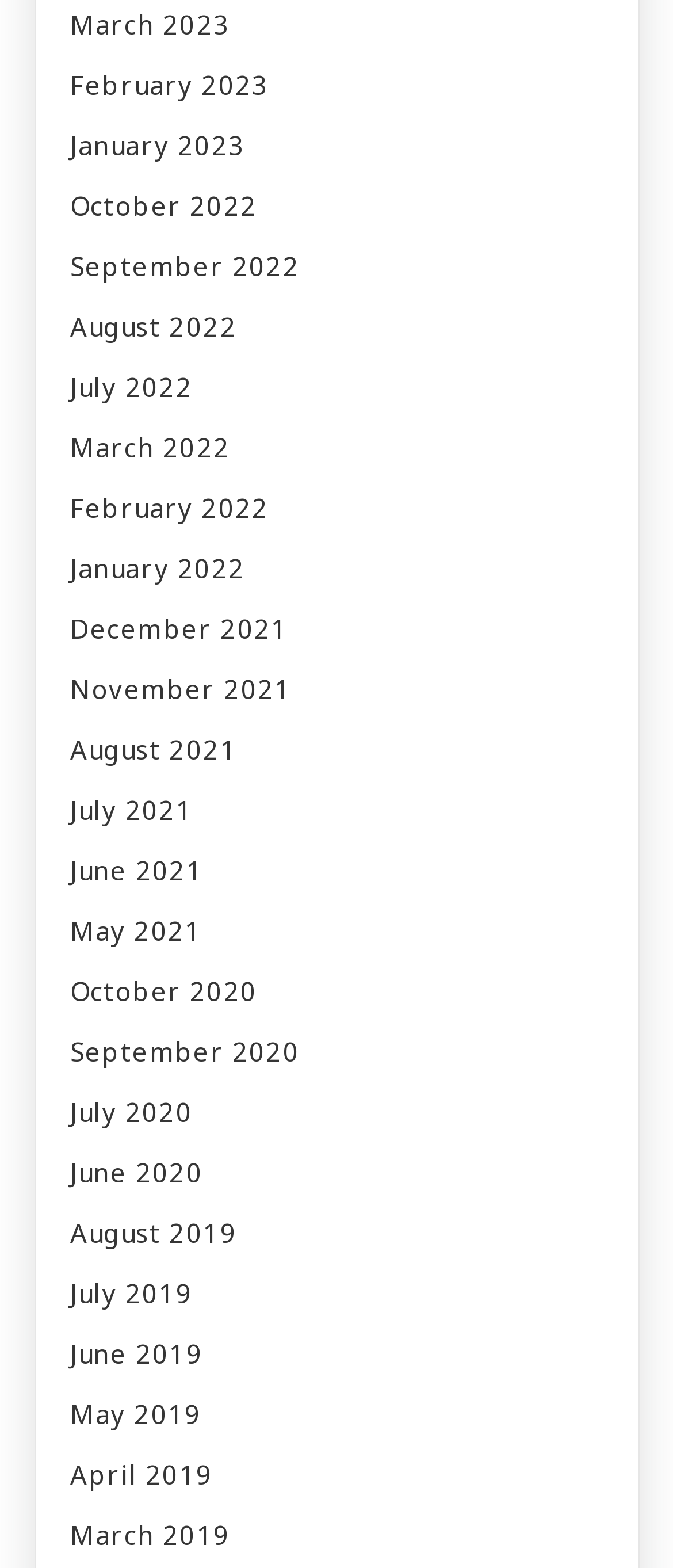What is the latest month listed?
Please give a detailed answer to the question using the information shown in the image.

I looked at the links on the webpage and found that the latest month listed is February 2023, which is at the top of the list.